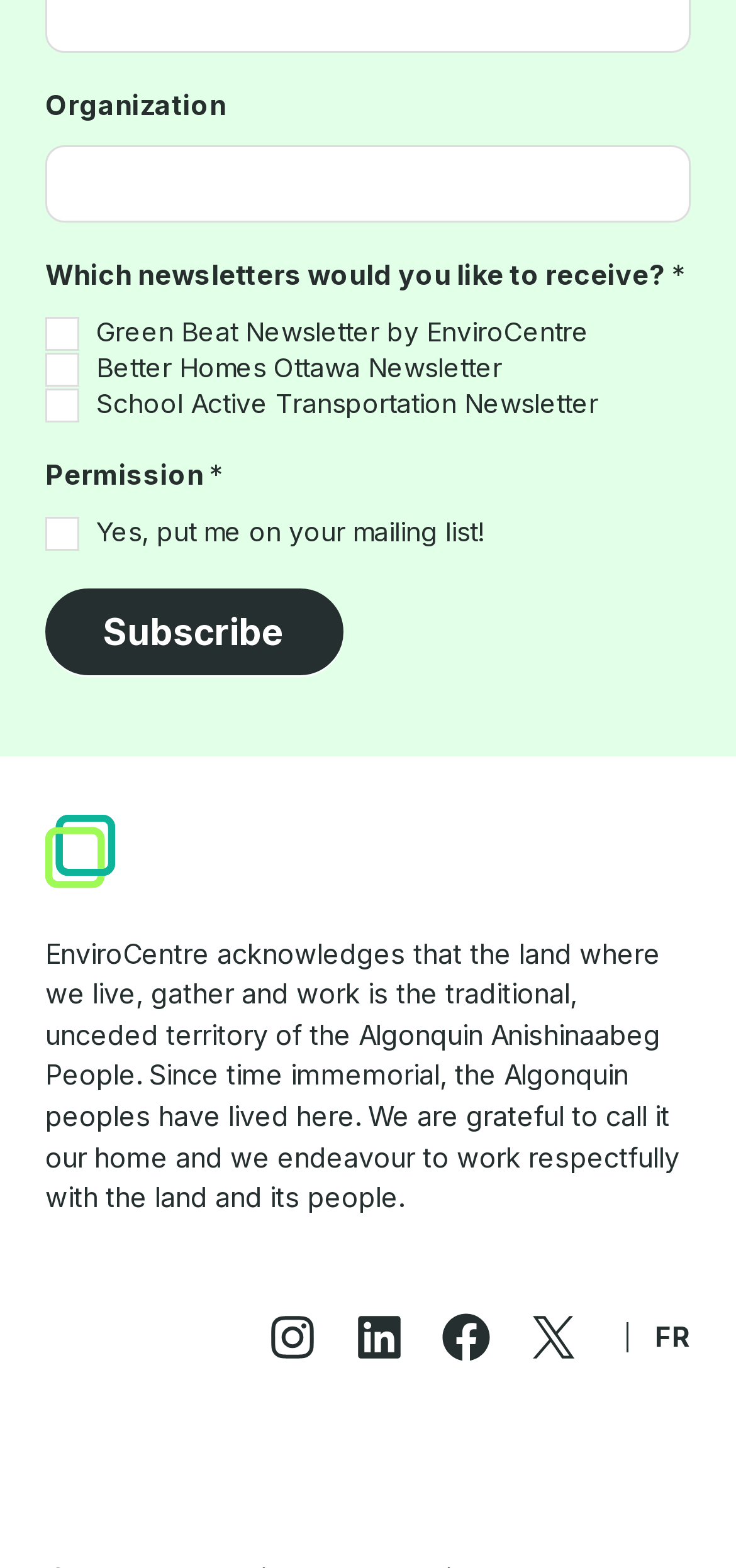Please identify the bounding box coordinates for the region that you need to click to follow this instruction: "Contact us".

None